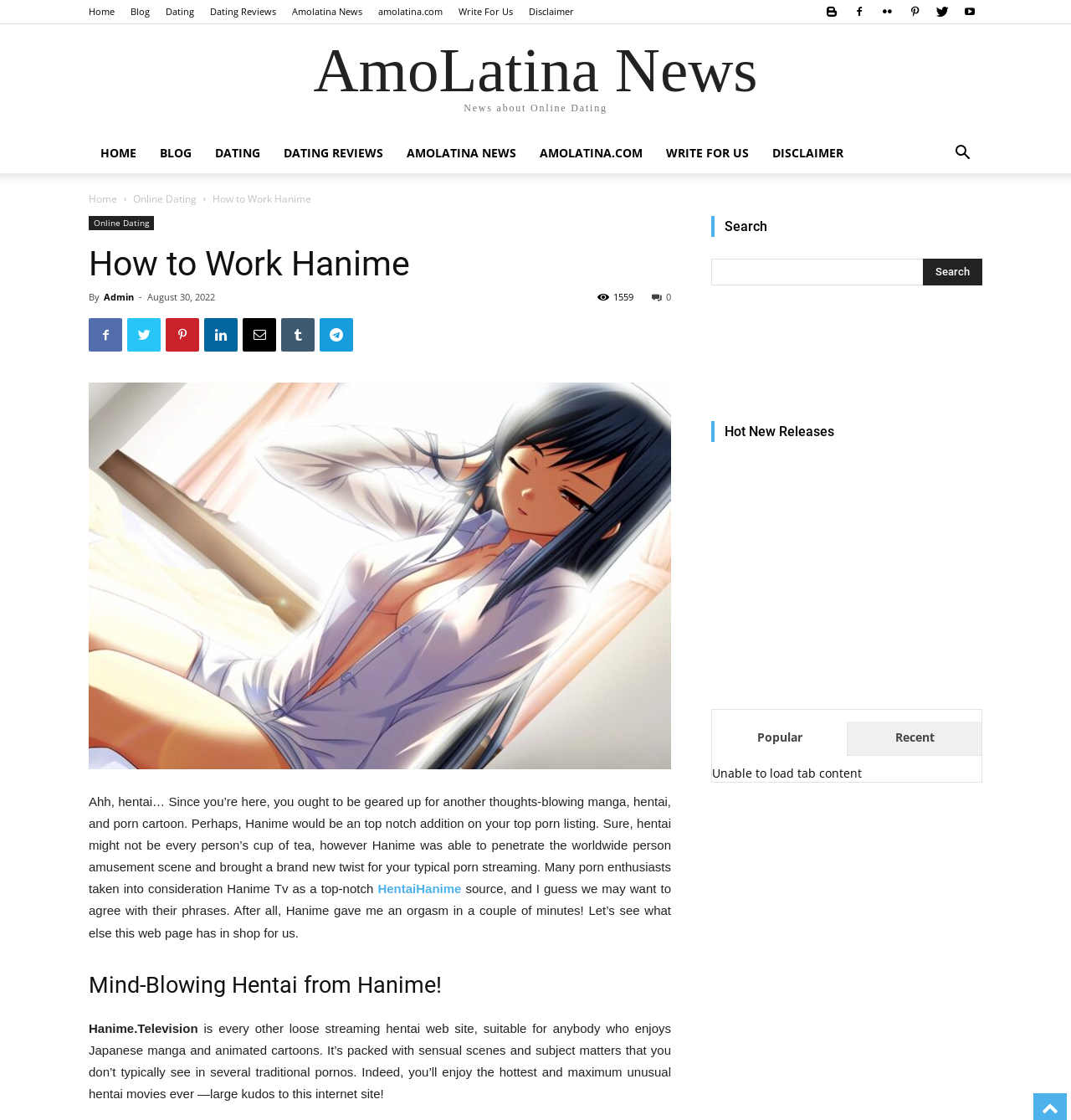What is the name of the author of the article?
Based on the image content, provide your answer in one word or a short phrase.

Admin